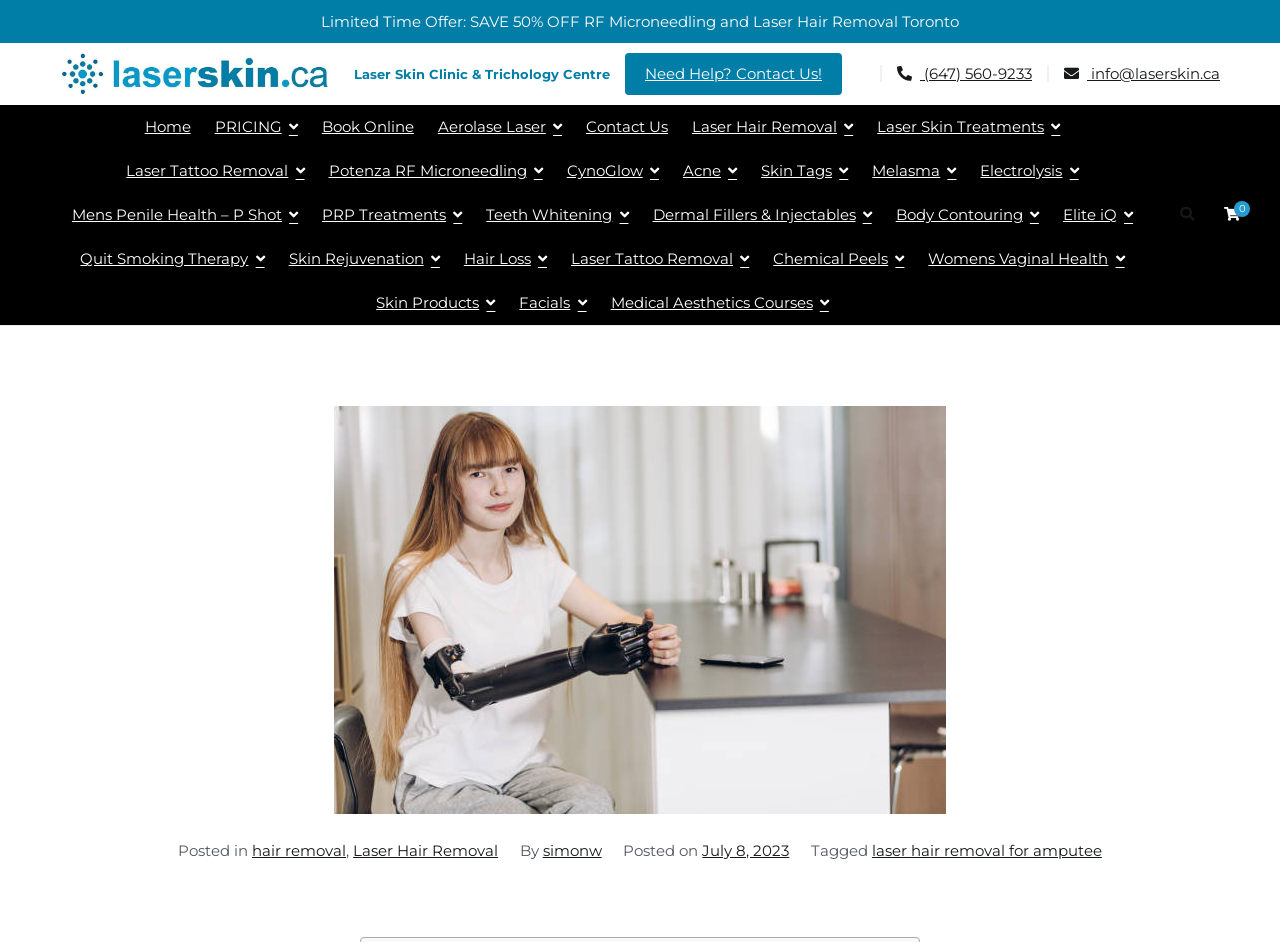What is the name of the clinic?
Please answer the question with as much detail as possible using the screenshot.

I found the answer by looking at the StaticText element with the text 'Laser Skin Clinic & Trichology Centre' which is located at the top of the webpage, indicating that it is the name of the clinic.